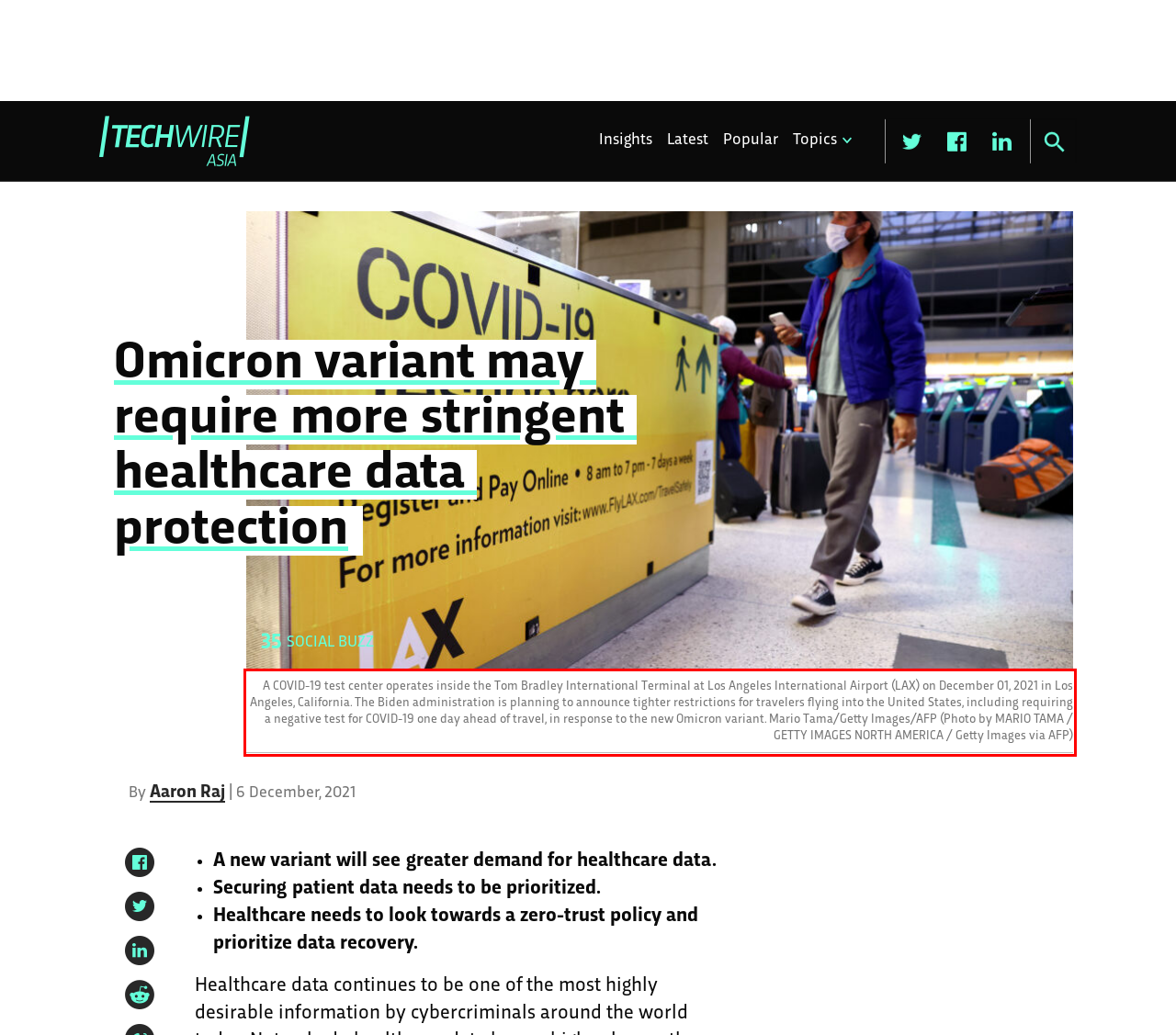Inspect the webpage screenshot that has a red bounding box and use OCR technology to read and display the text inside the red bounding box.

A COVID-19 test center operates inside the Tom Bradley International Terminal at Los Angeles International Airport (LAX) on December 01, 2021 in Los Angeles, California. The Biden administration is planning to announce tighter restrictions for travelers flying into the United States, including requiring a negative test for COVID-19 one day ahead of travel, in response to the new Omicron variant. Mario Tama/Getty Images/AFP (Photo by MARIO TAMA / GETTY IMAGES NORTH AMERICA / Getty Images via AFP)